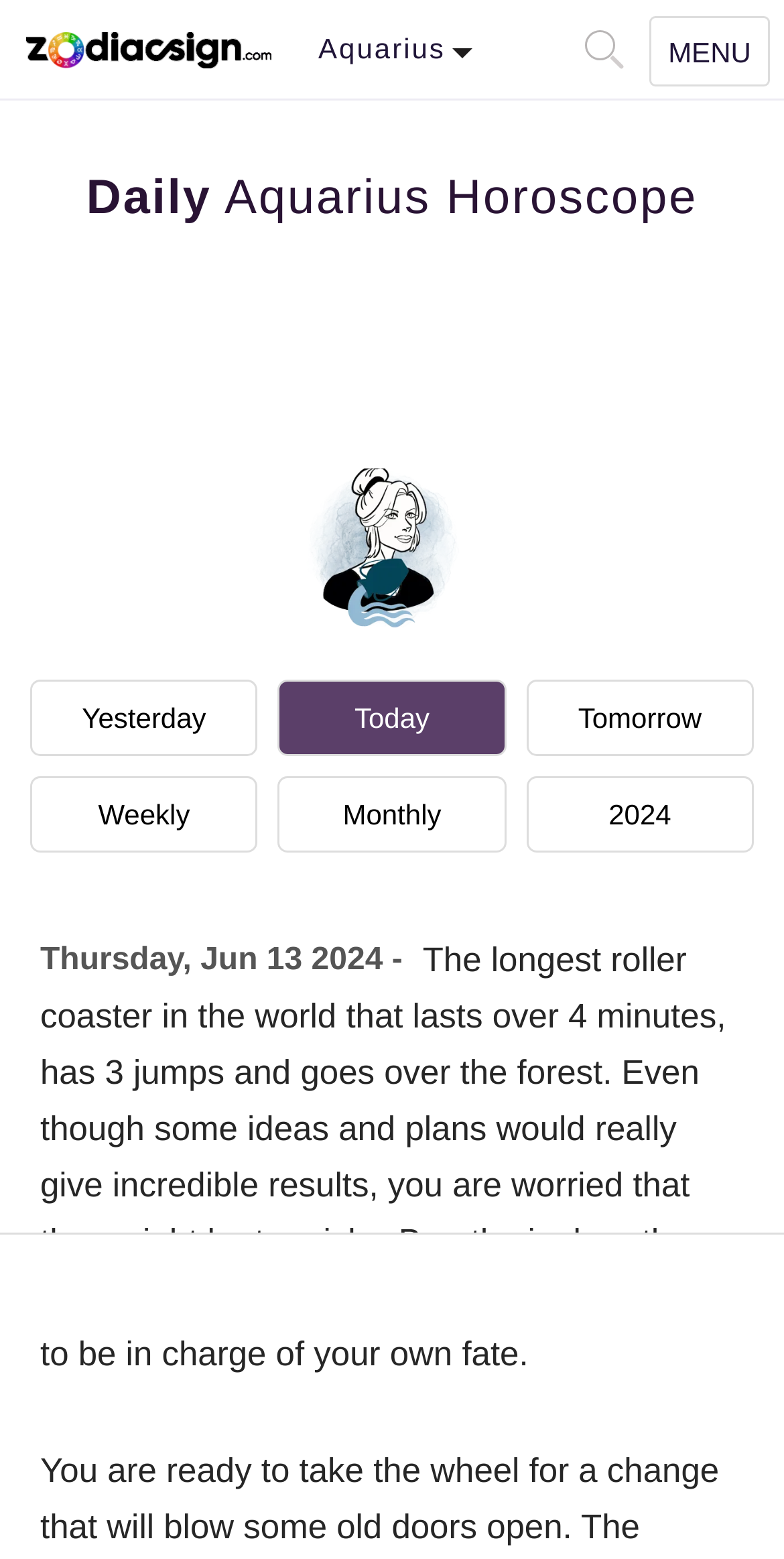Identify the webpage's primary heading and generate its text.

Daily Aquarius Horoscope